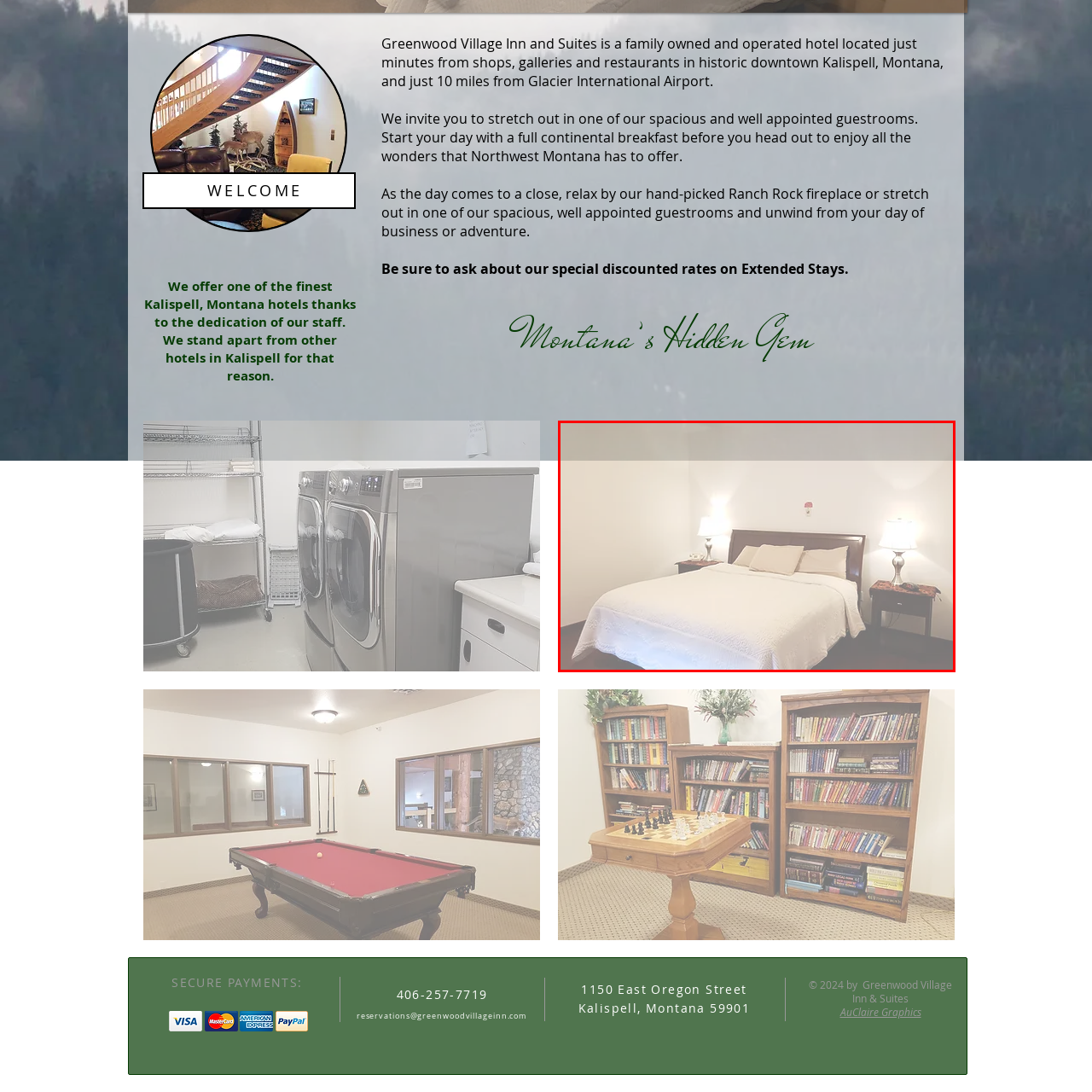Examine the portion of the image marked by the red rectangle, What material is the floor made of? Answer concisely using a single word or phrase.

Hardwood